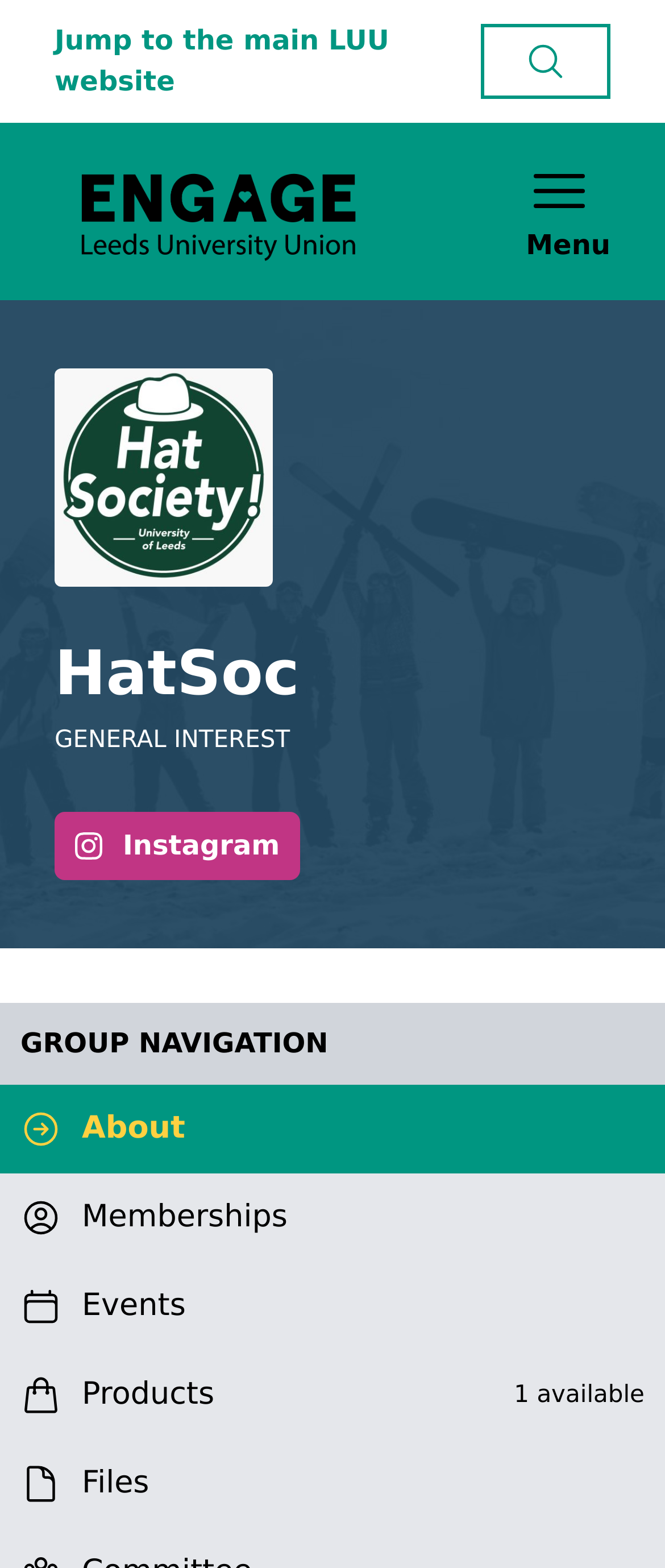Find the coordinates for the bounding box of the element with this description: "Products 1 available".

[0.0, 0.861, 1.0, 0.918]